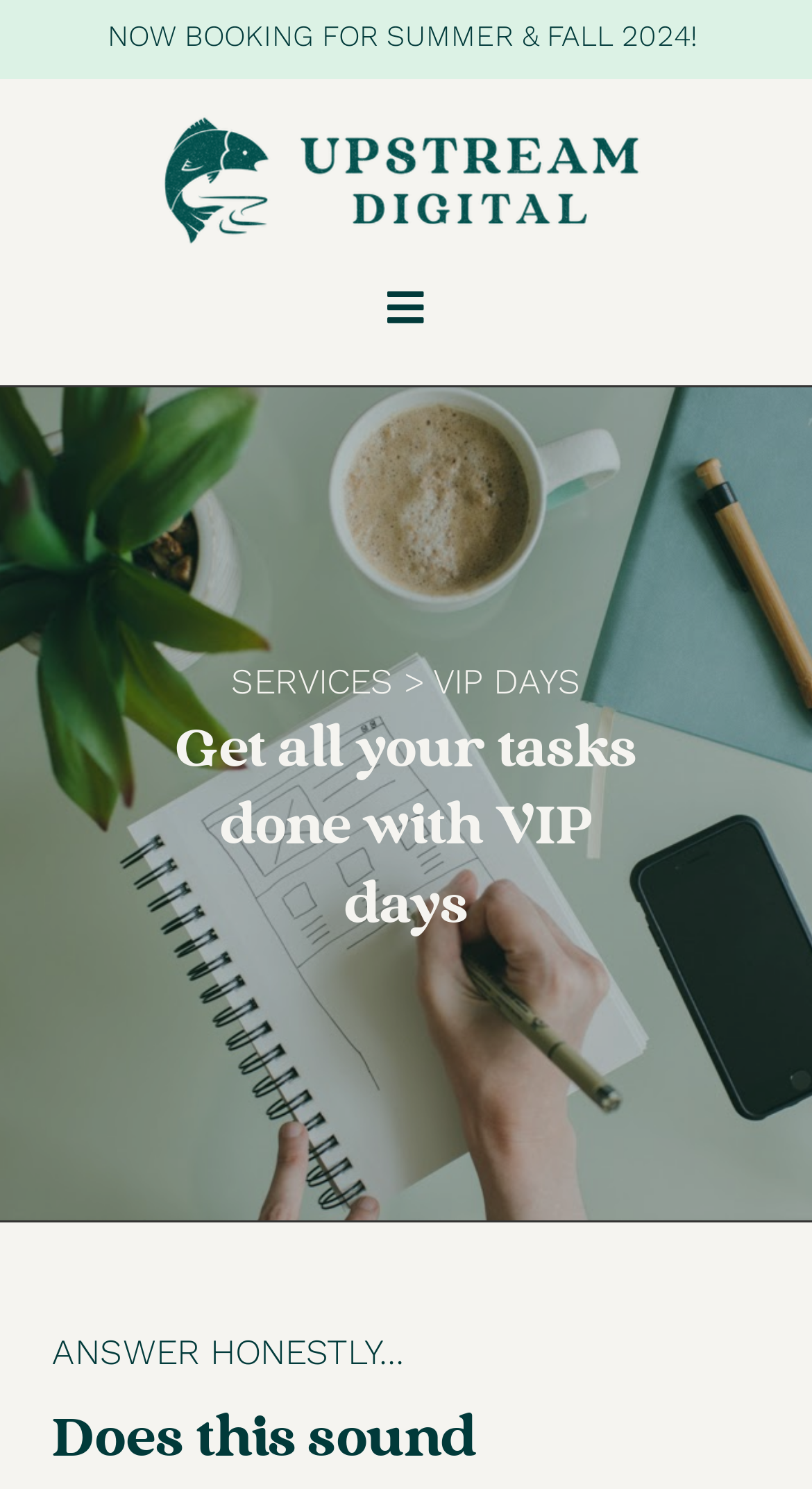Identify the bounding box for the described UI element. Provide the coordinates in (top-left x, top-left y, bottom-right x, bottom-right y) format with values ranging from 0 to 1: alt="Upstream Digital horizontal logo"

[0.051, 0.077, 0.949, 0.164]